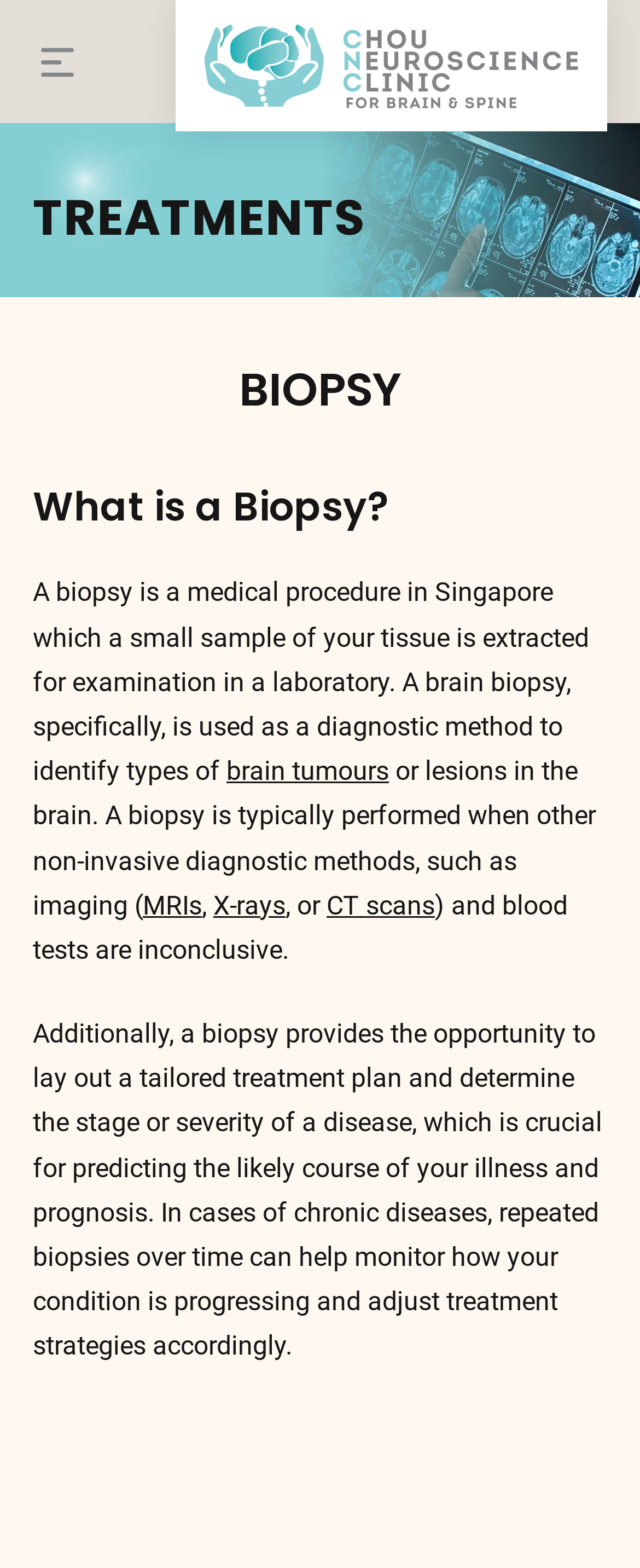Using the image as a reference, answer the following question in as much detail as possible:
What can repeated biopsies help with?

Repeated biopsies over time can help monitor how a chronic disease is progressing and adjust treatment strategies accordingly, as mentioned on the webpage.